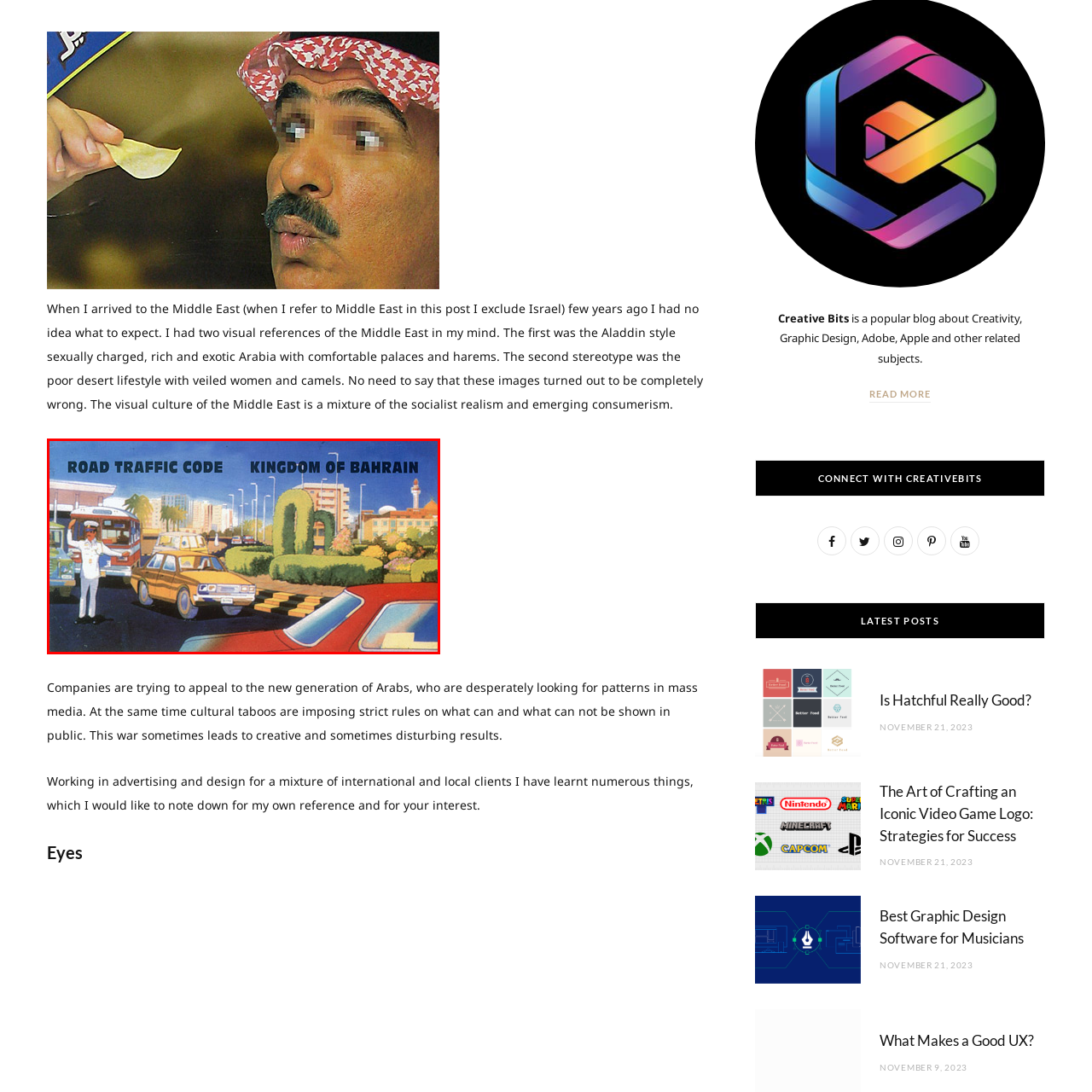Pay close attention to the image within the red perimeter and provide a detailed answer to the question that follows, using the image as your primary source: 
What type of landscape is depicted in the image?

The caption describes the streets as being lined with modern buildings, which suggests an urban landscape, as opposed to a rural or natural landscape.